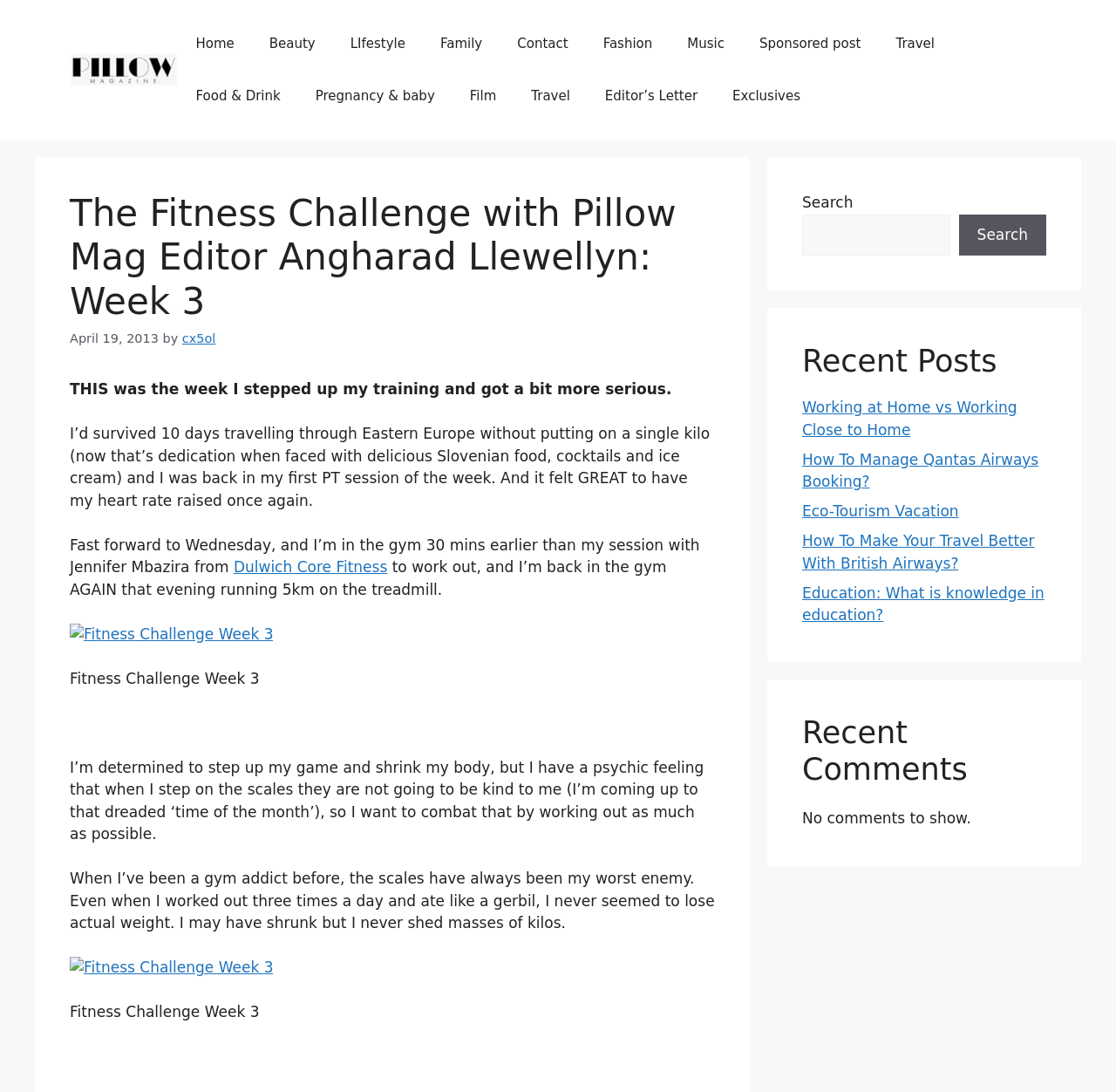Find the bounding box coordinates of the clickable element required to execute the following instruction: "Read the 'Fitness Challenge Week 3' article". Provide the coordinates as four float numbers between 0 and 1, i.e., [left, top, right, bottom].

[0.062, 0.572, 0.245, 0.588]